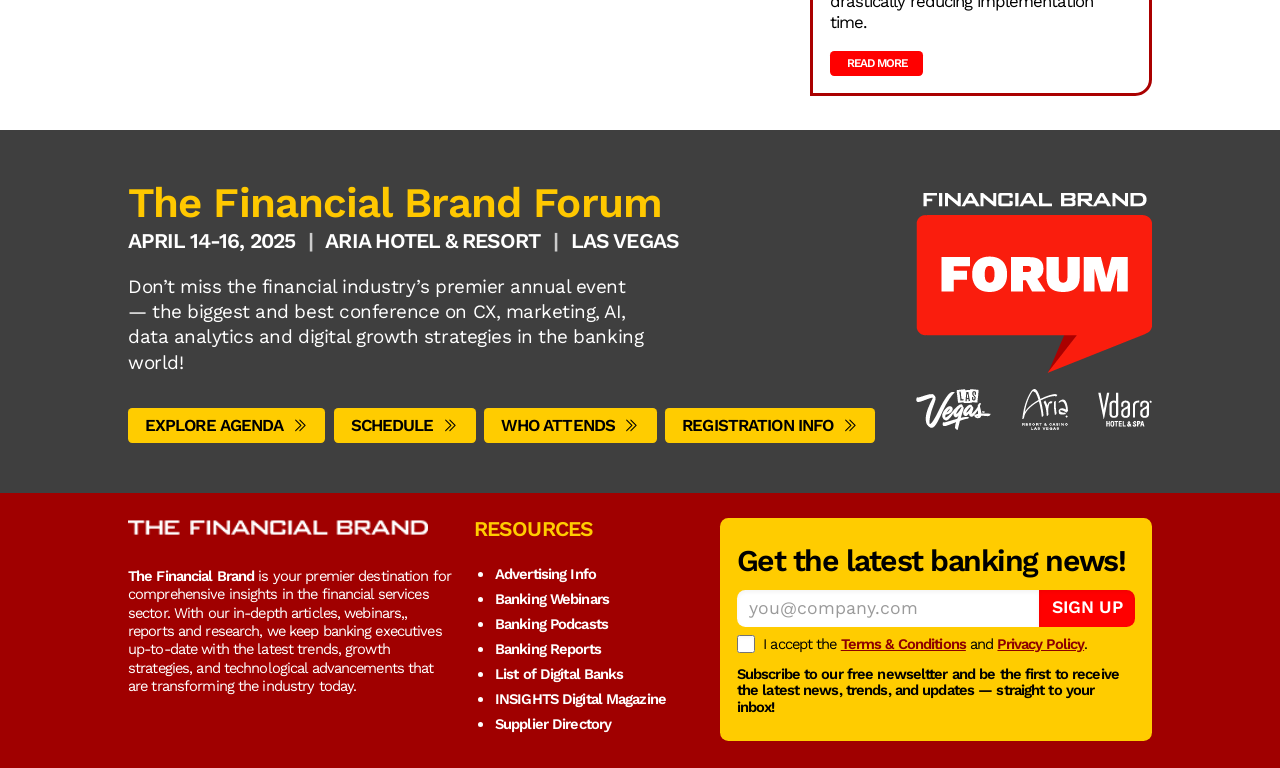Using the description "Terms & Conditions", locate and provide the bounding box of the UI element.

[0.657, 0.826, 0.755, 0.85]